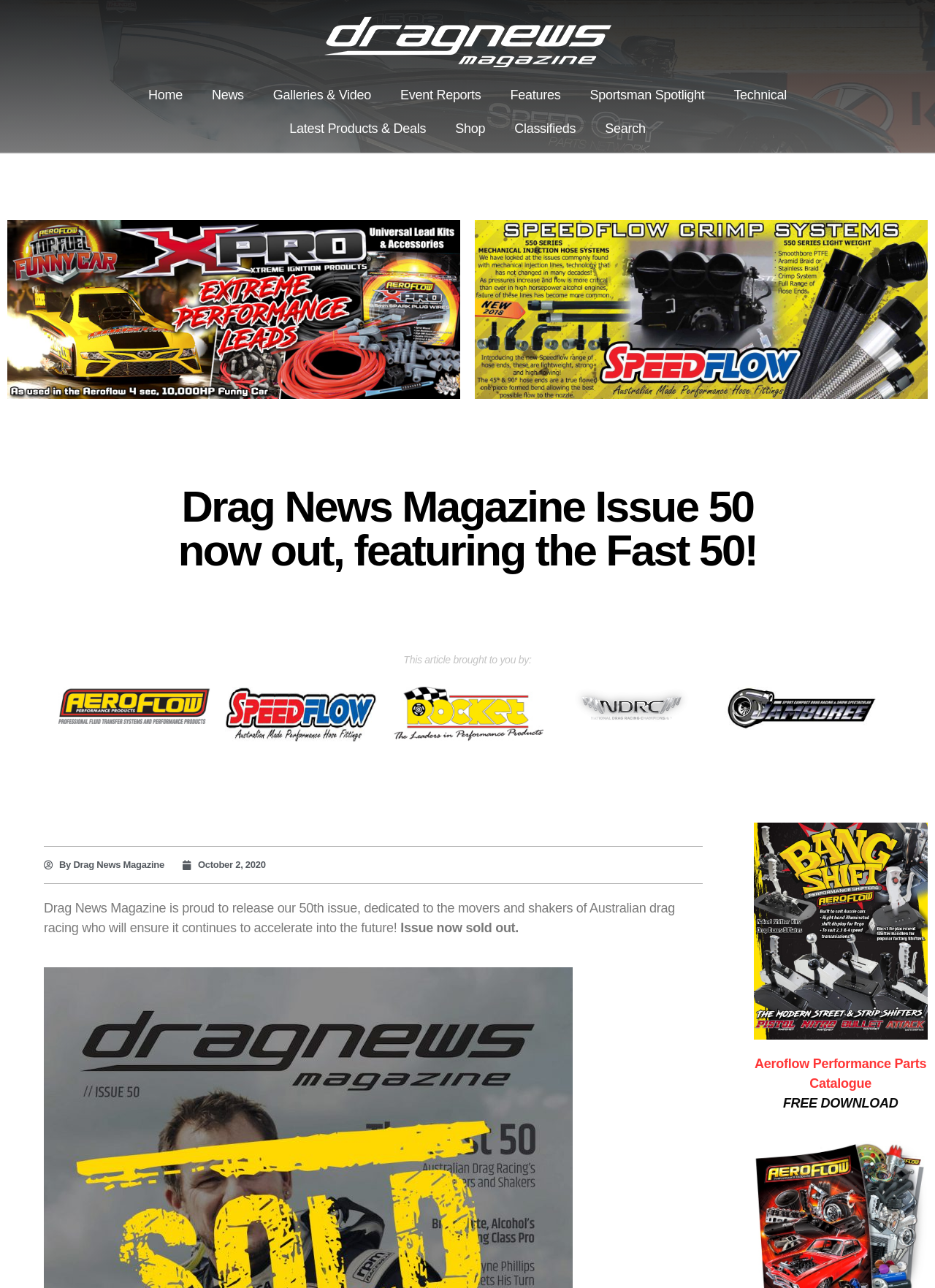Could you specify the bounding box coordinates for the clickable section to complete the following instruction: "Search for something"?

[0.631, 0.087, 0.706, 0.113]